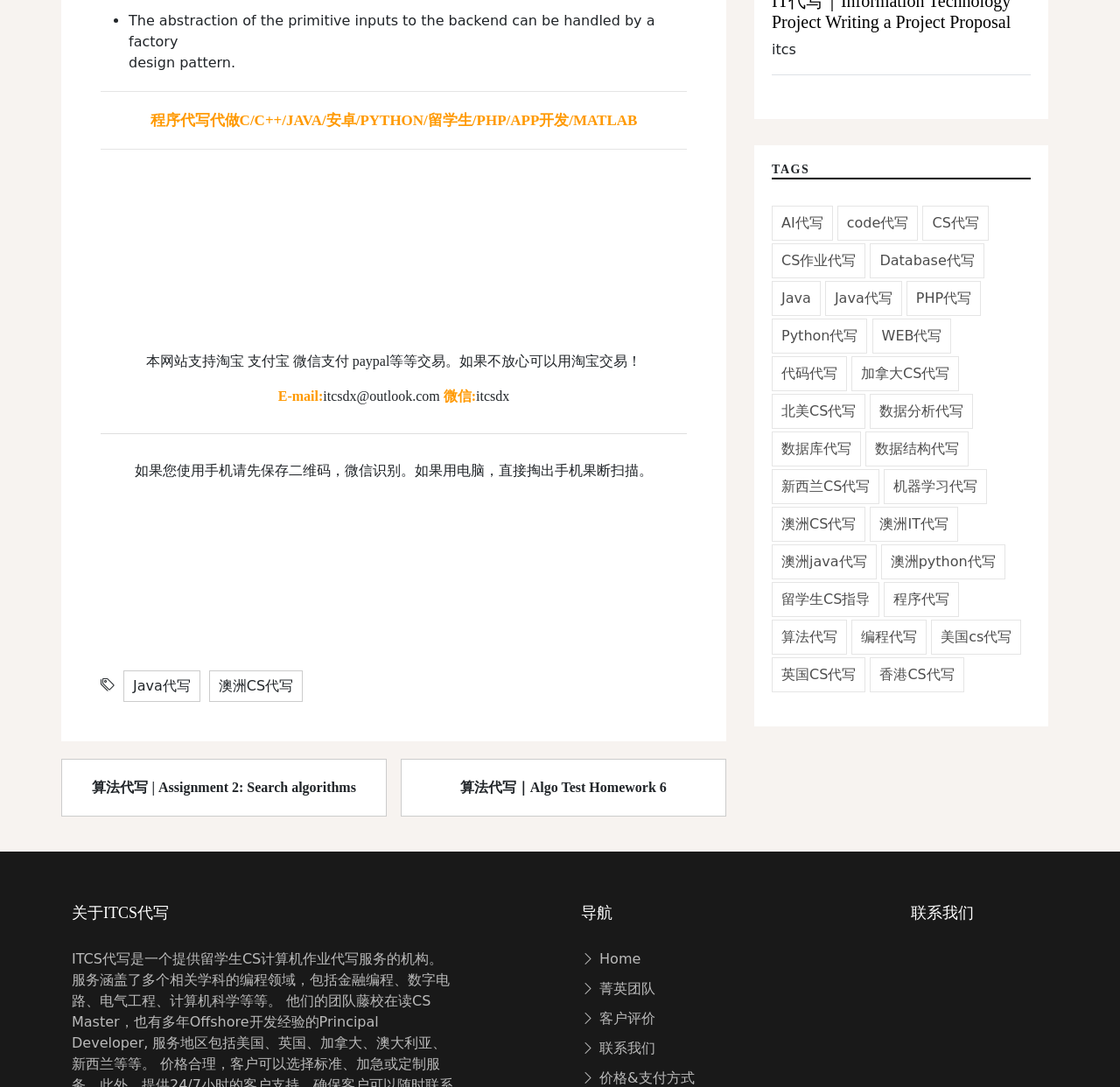What is the purpose of the factory design pattern?
Provide a comprehensive and detailed answer to the question.

I found the purpose of the factory design pattern by reading the StaticText element with the text 'The abstraction of the primitive inputs to the backend can be handled by a factory design pattern.'.